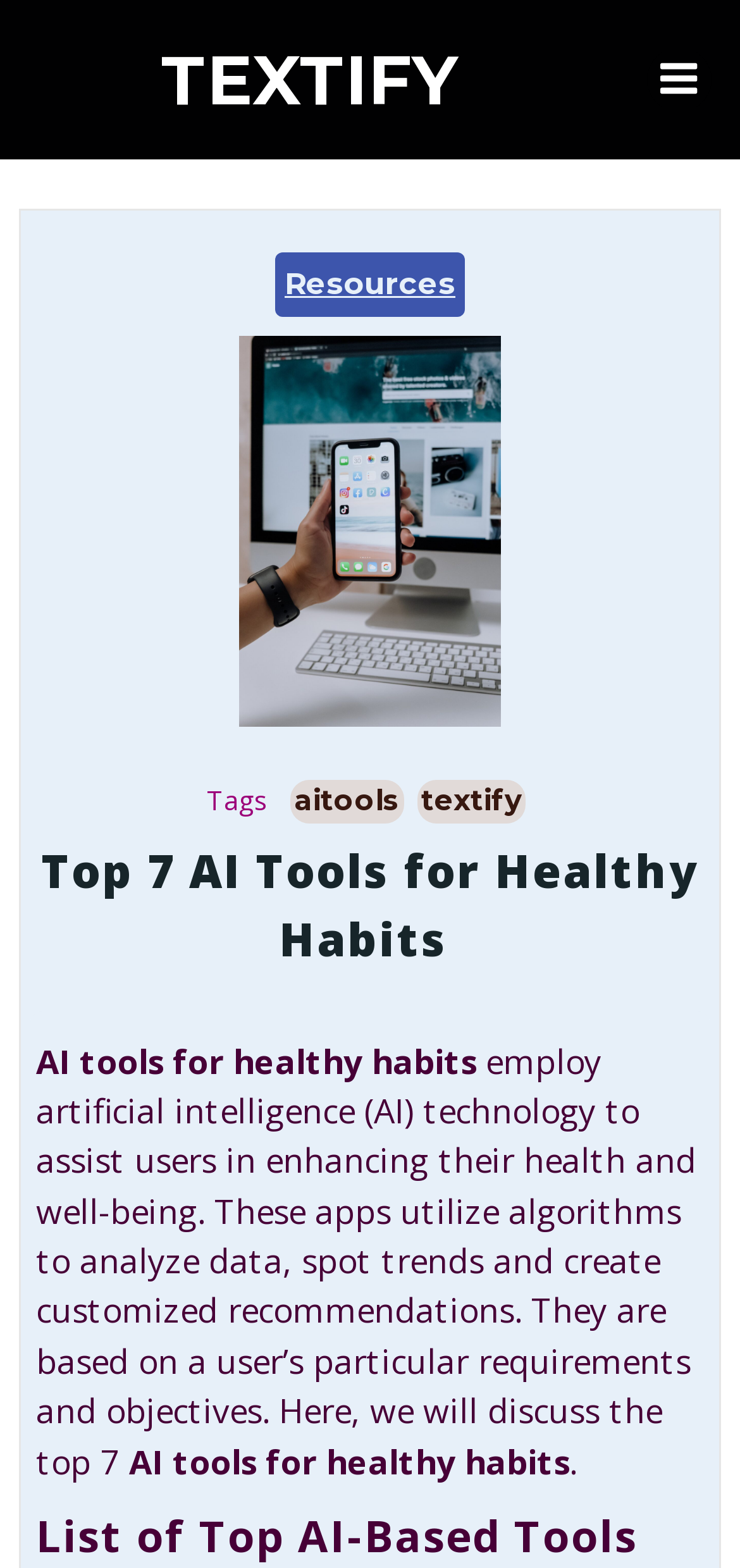How many tags are listed?
Use the information from the image to give a detailed answer to the question.

There are two tags listed on the webpage, which are 'aitools' and 'textify', located below the 'Tags' label.